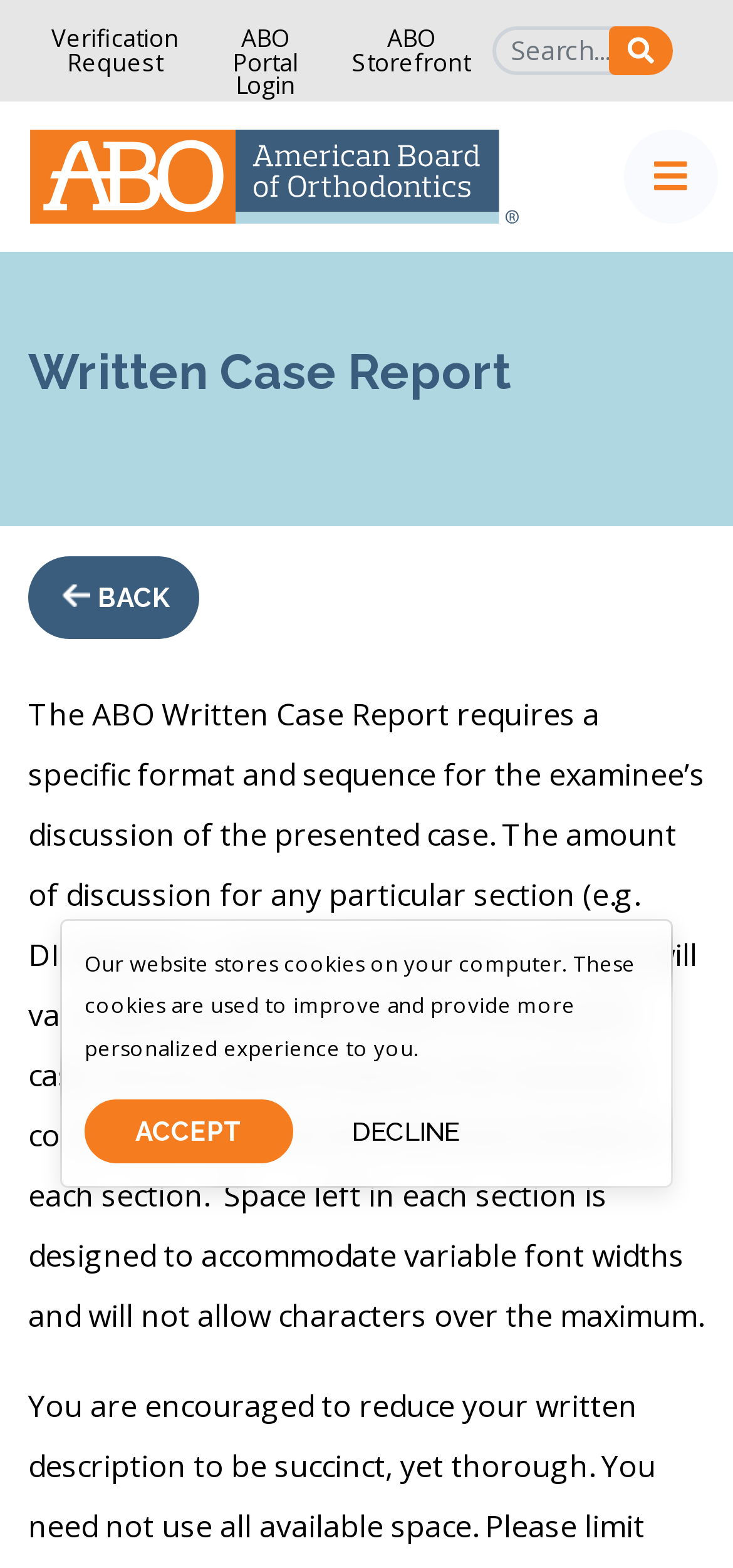Please identify the primary heading of the webpage and give its text content.

Written Case Report